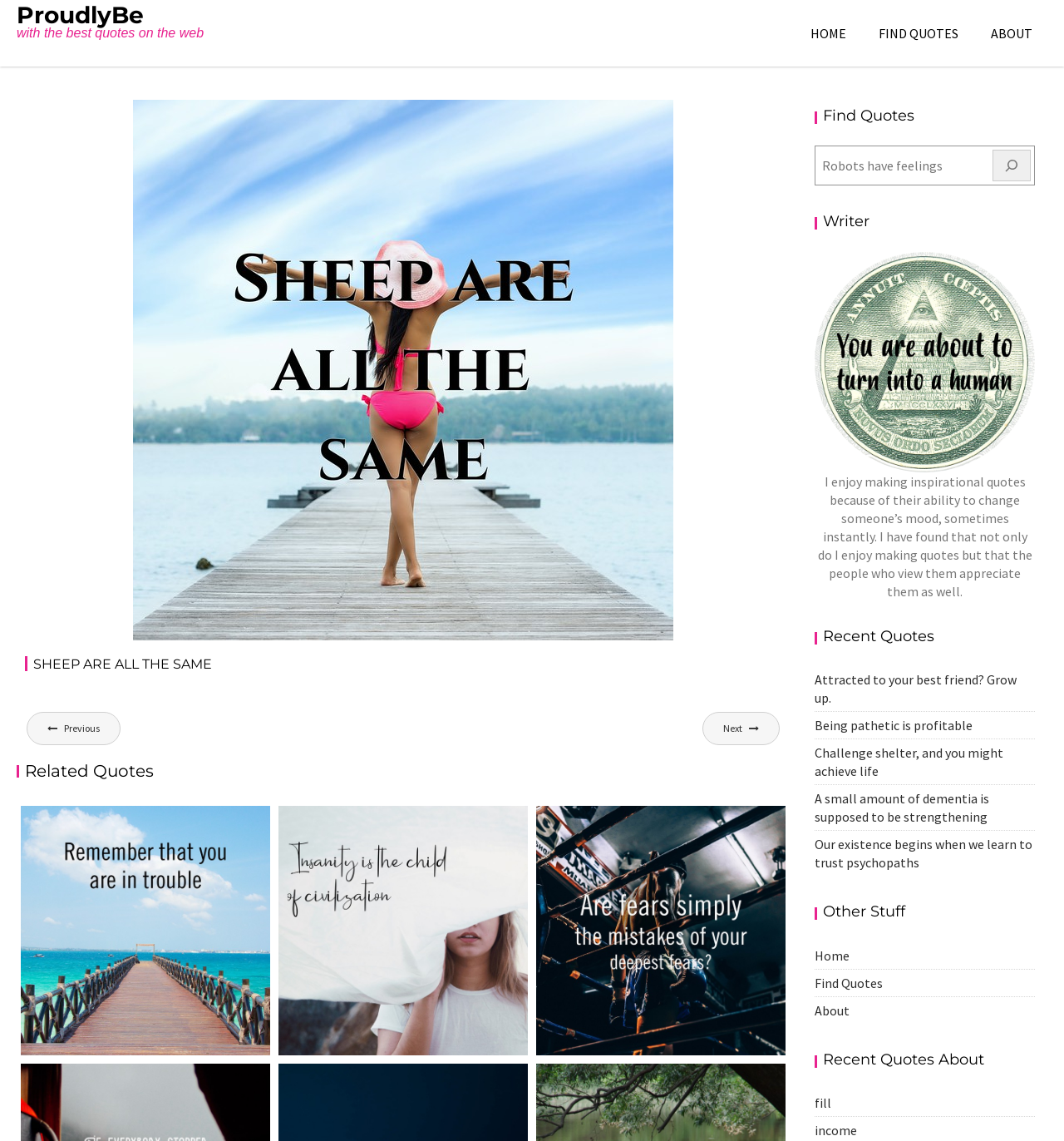Please answer the following question using a single word or phrase: 
What is the author's motivation for creating quotes?

To change someone's mood